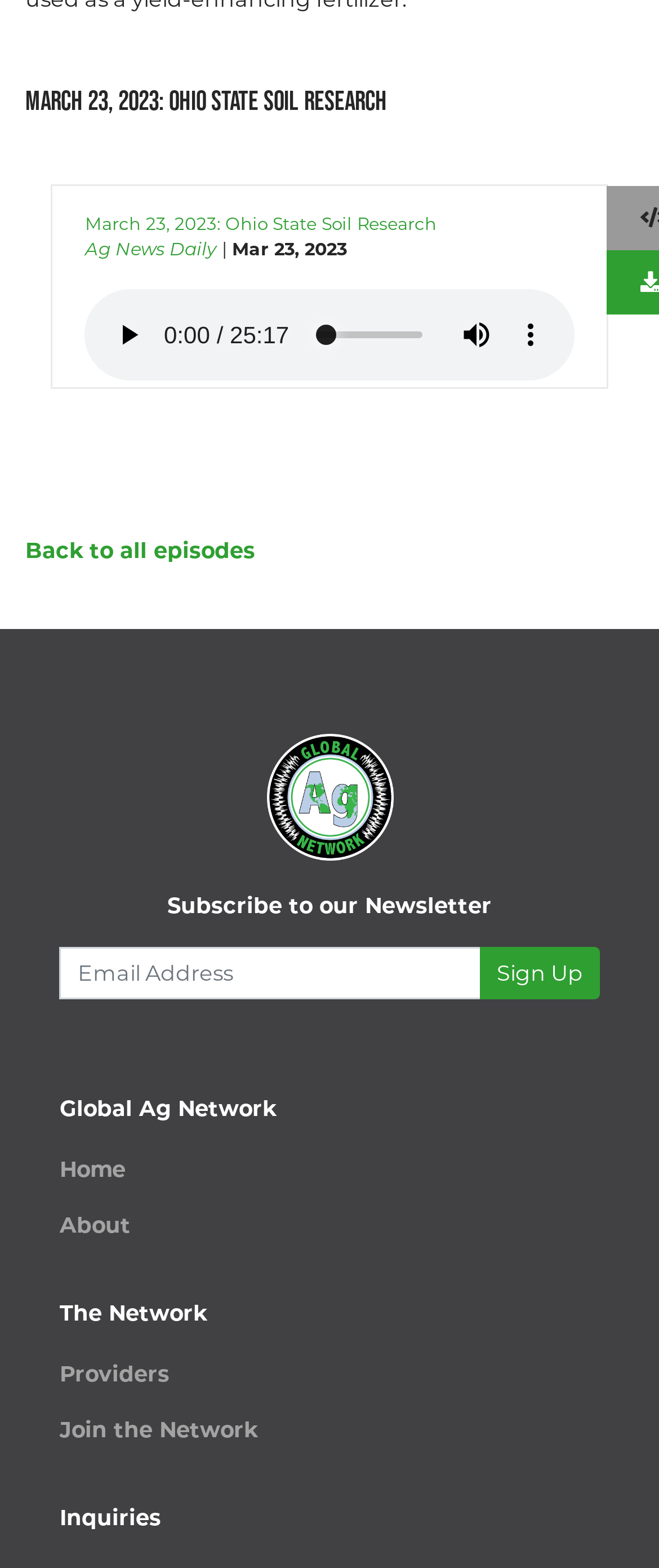Analyze the image and answer the question with as much detail as possible: 
What is the date of the Ohio State Soil Research?

I found the date 'Mar 23, 2023' in the StaticText element with ID 245, which is located near the top of the webpage.